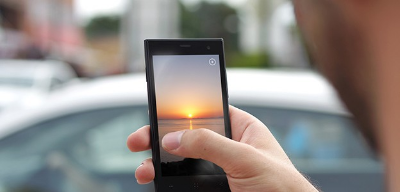Provide a rich and detailed narrative of the image.

The image depicts a person holding a smartphone, capturing the vibrant hues of a sunset reflected on water. The silhouette of the individual's hand is visible, with the fingers gently poised on the screen. The scene in the phone showcases a stunning sunset, featuring warm tones of orange, pink, and purple as the sun descends toward the horizon, casting a peaceful glow over the water. In the background, blurred outlines of cars and greenery suggest the setting is a casual outdoor area. This moment captures not only the beauty of nature but also the modernity of using technology to document personal experiences and memorable sights. The photograph connects the viewer to the themes of exploration and appreciation of daily life, as well as the artist's passion for sunsets, as noted in the accompanying text, which speaks to a journey through various encounters with such picturesque moments.